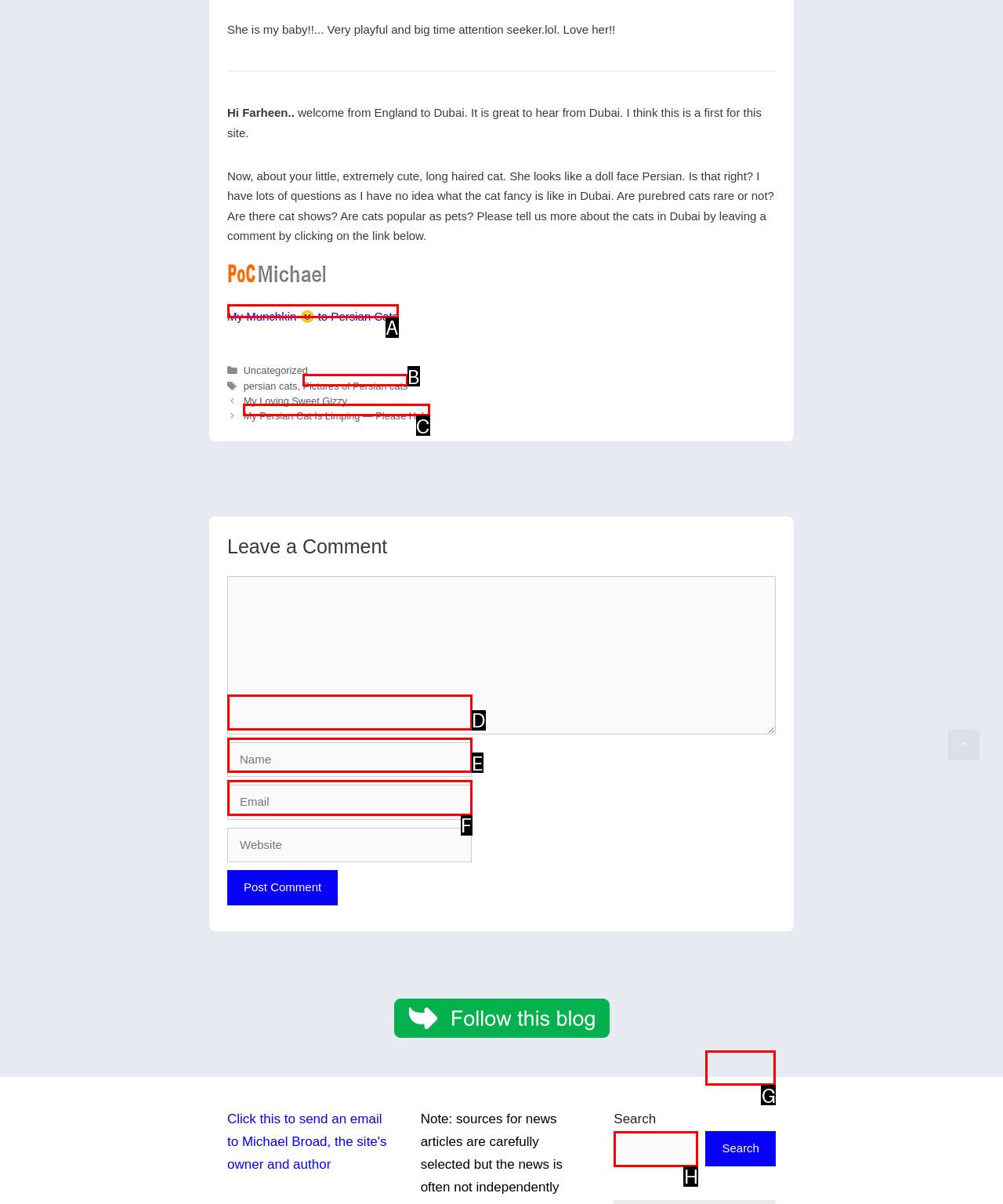Select the appropriate HTML element to click on to finish the task: Search for something.
Answer with the letter corresponding to the selected option.

H